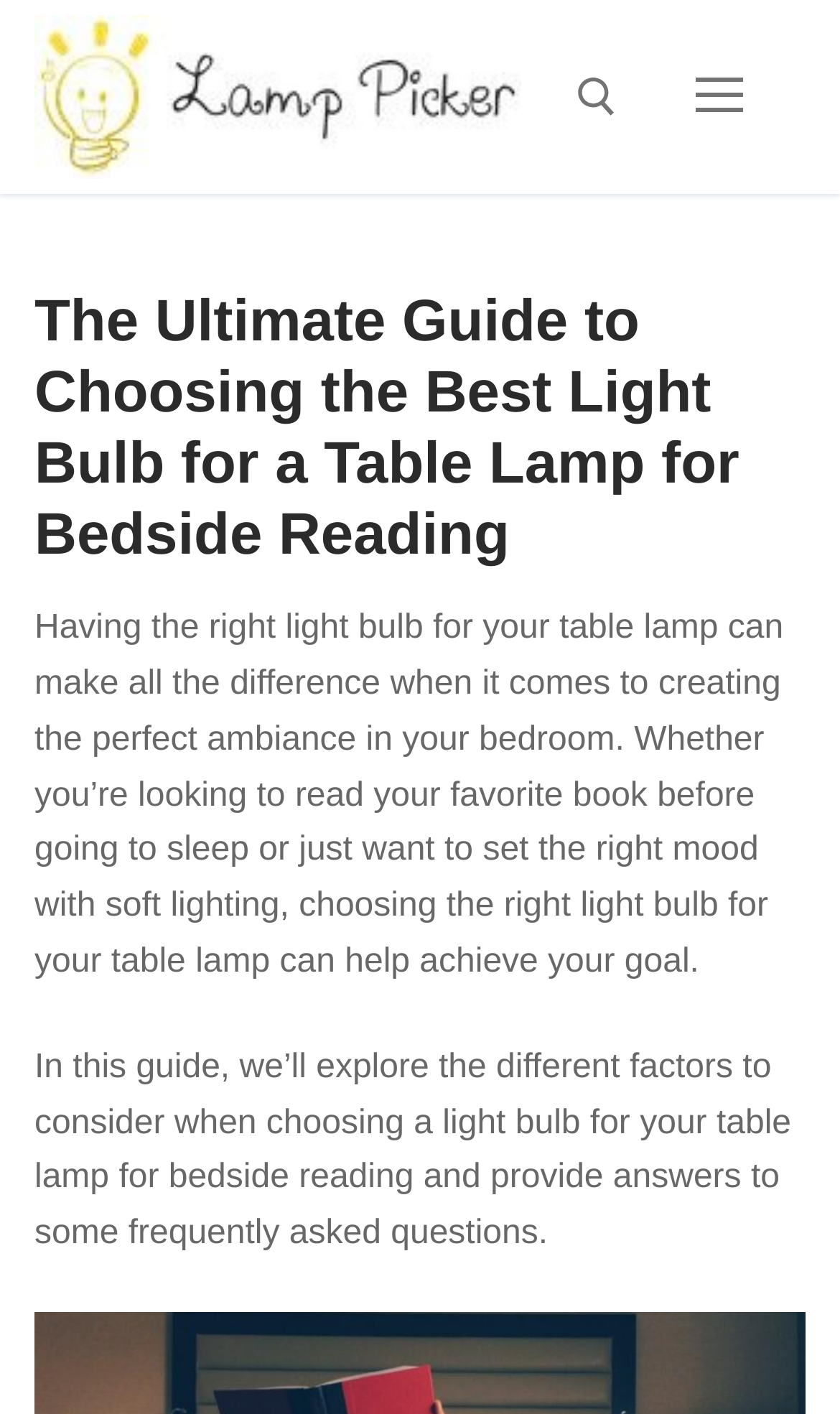Respond to the question below with a single word or phrase:
What is the purpose of this guide?

Choosing the right light bulb